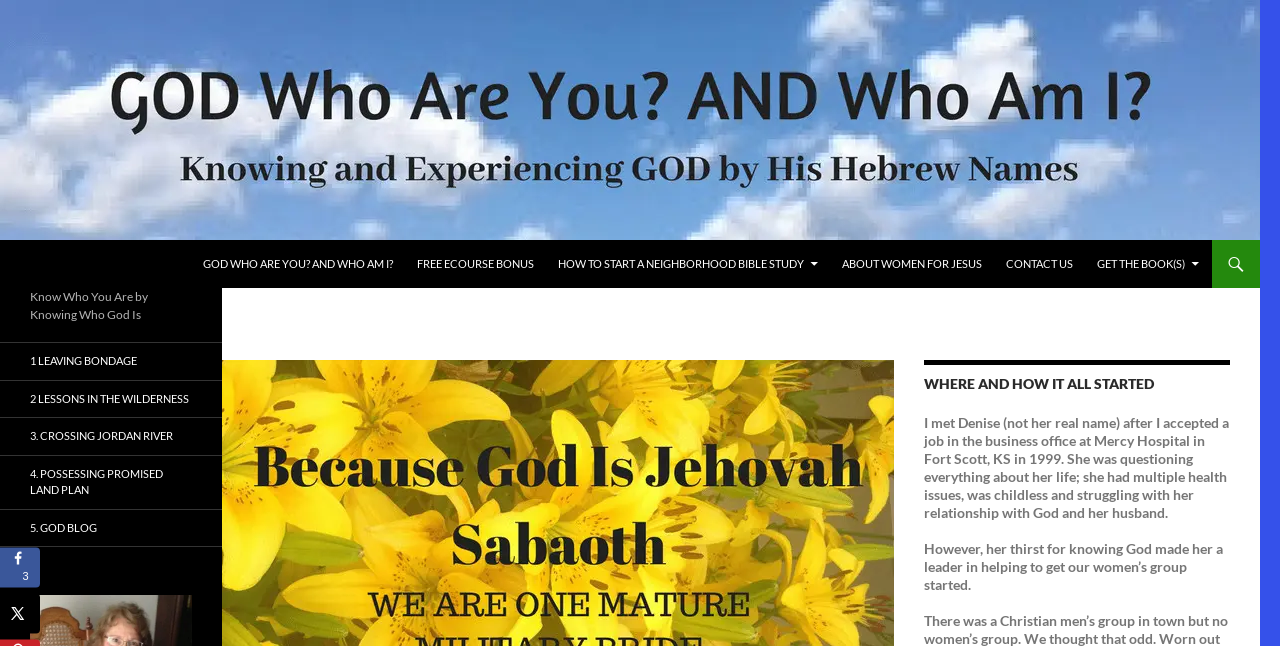How many sub-links are under 'Know Who You Are by Knowing Who God Is'?
Give a one-word or short-phrase answer derived from the screenshot.

5